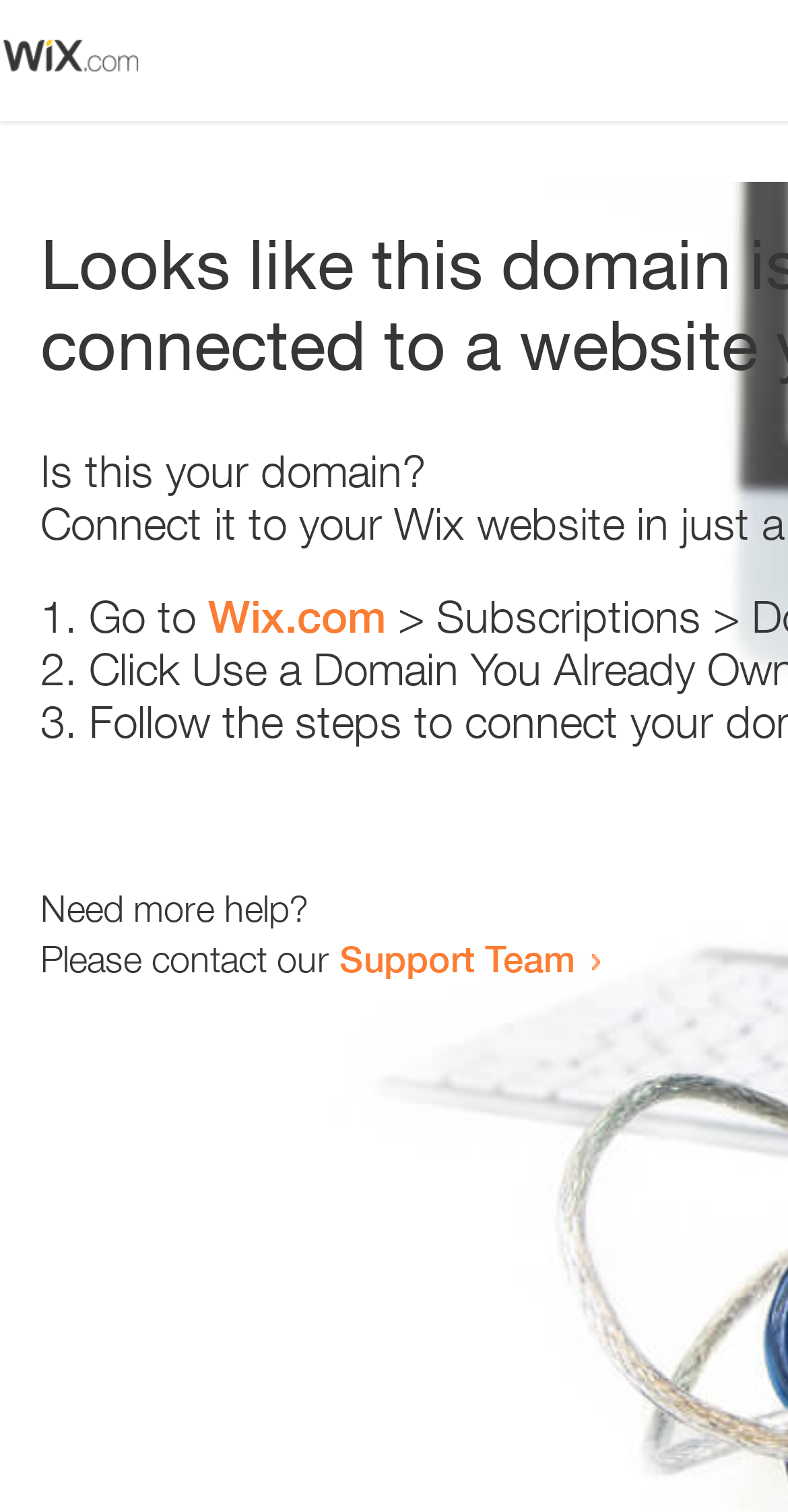What is the first step to take?
Using the image, give a concise answer in the form of a single word or short phrase.

Go to Wix.com